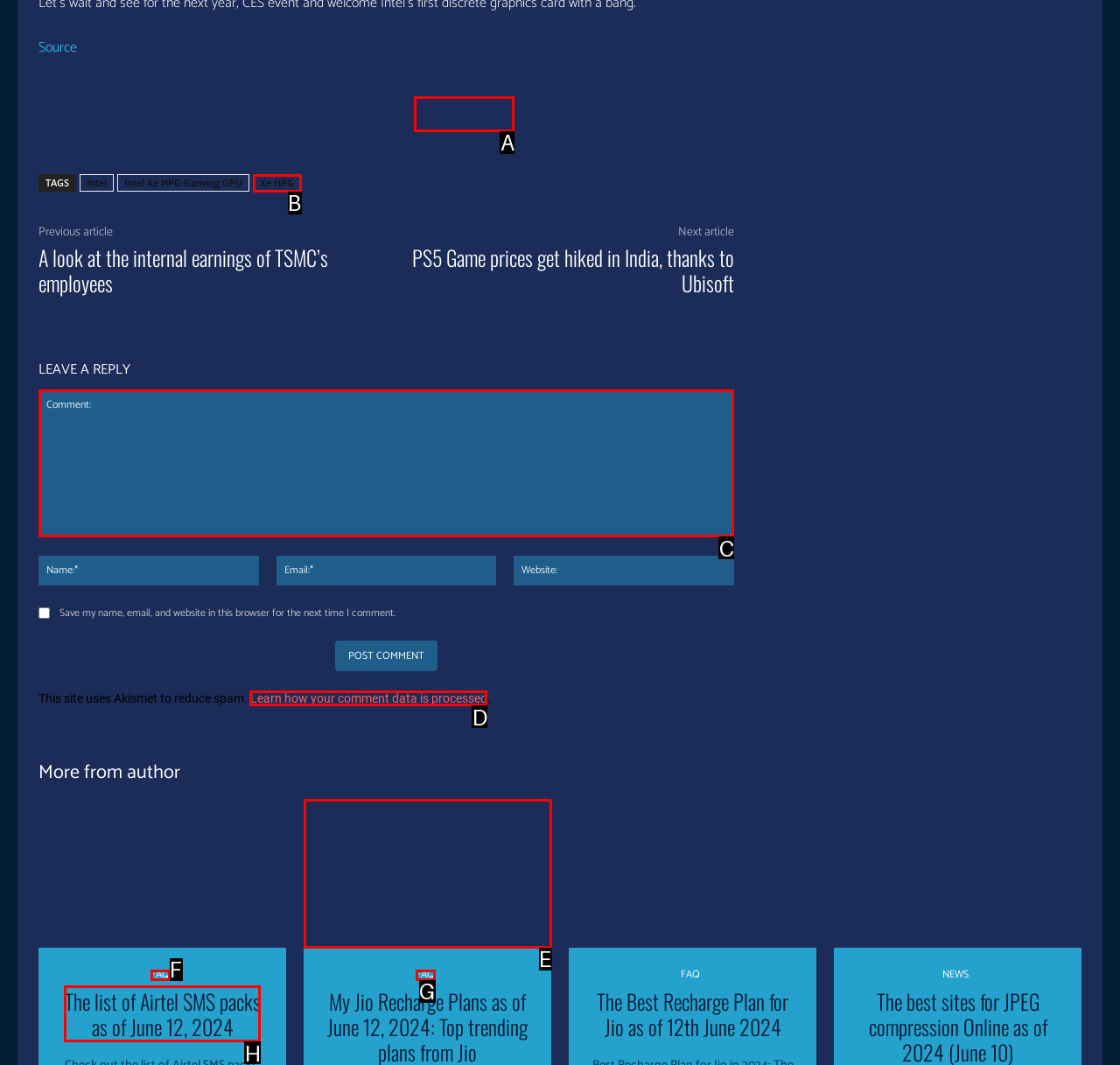For the given instruction: Learn how comment data is processed, determine which boxed UI element should be clicked. Answer with the letter of the corresponding option directly.

D